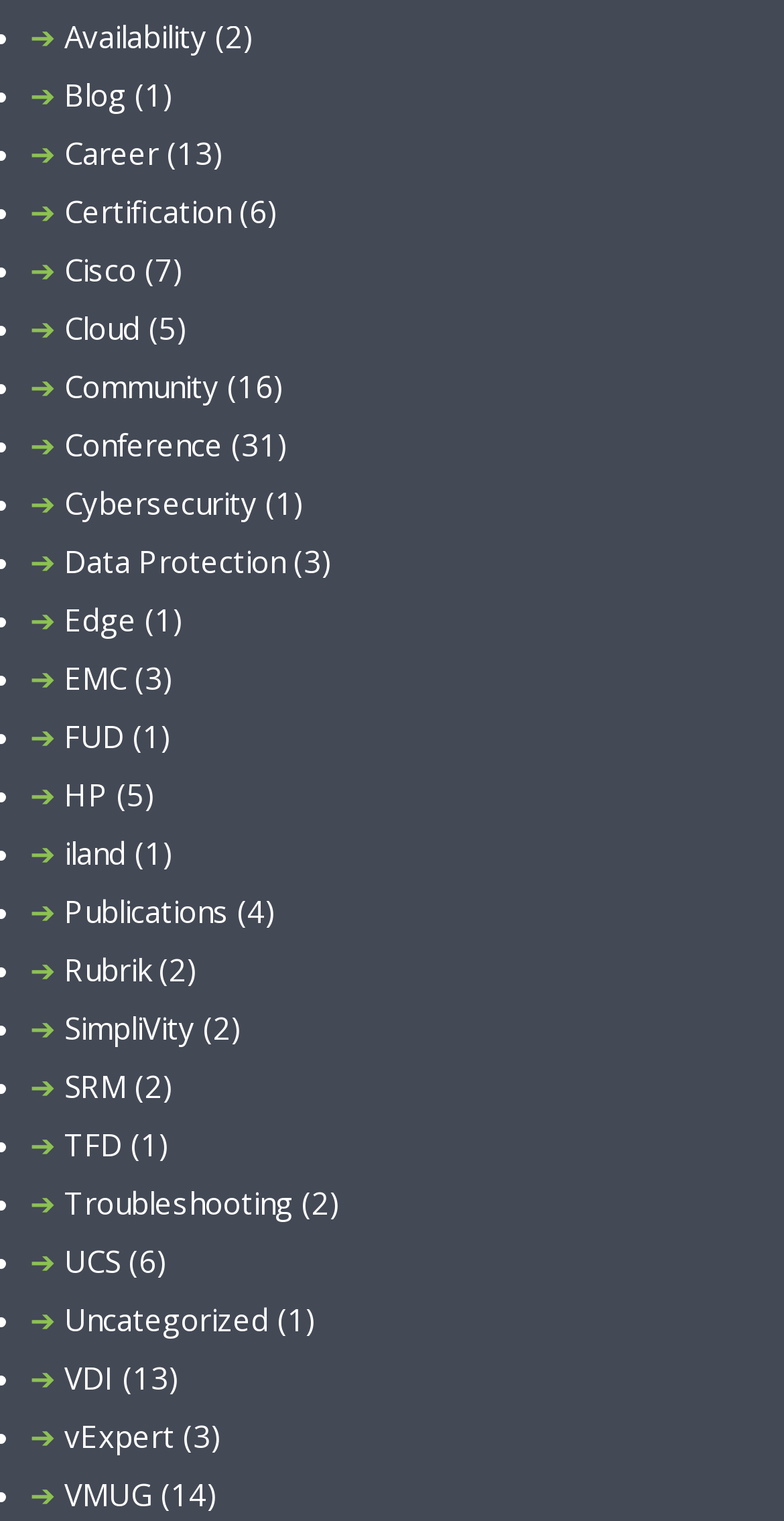Are all links on the webpage accompanied by a StaticText element?
Using the visual information, respond with a single word or phrase.

Yes